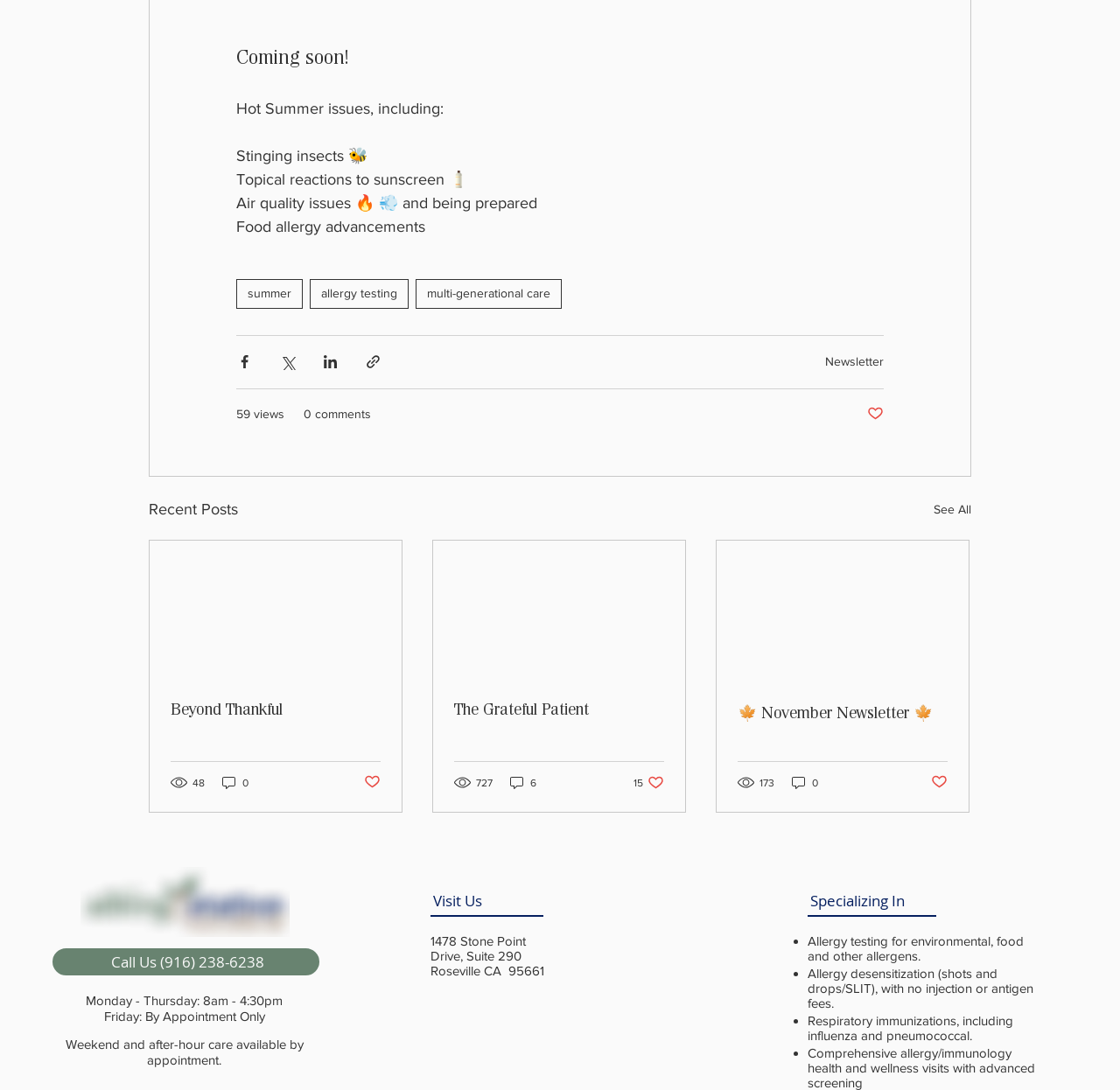What services does the allergy station offer?
Provide a fully detailed and comprehensive answer to the question.

I found the answer by looking at the list of services offered by the allergy station, which includes allergy testing, desensitization, and immunizations, as described in the static text elements at the bottom of the webpage.